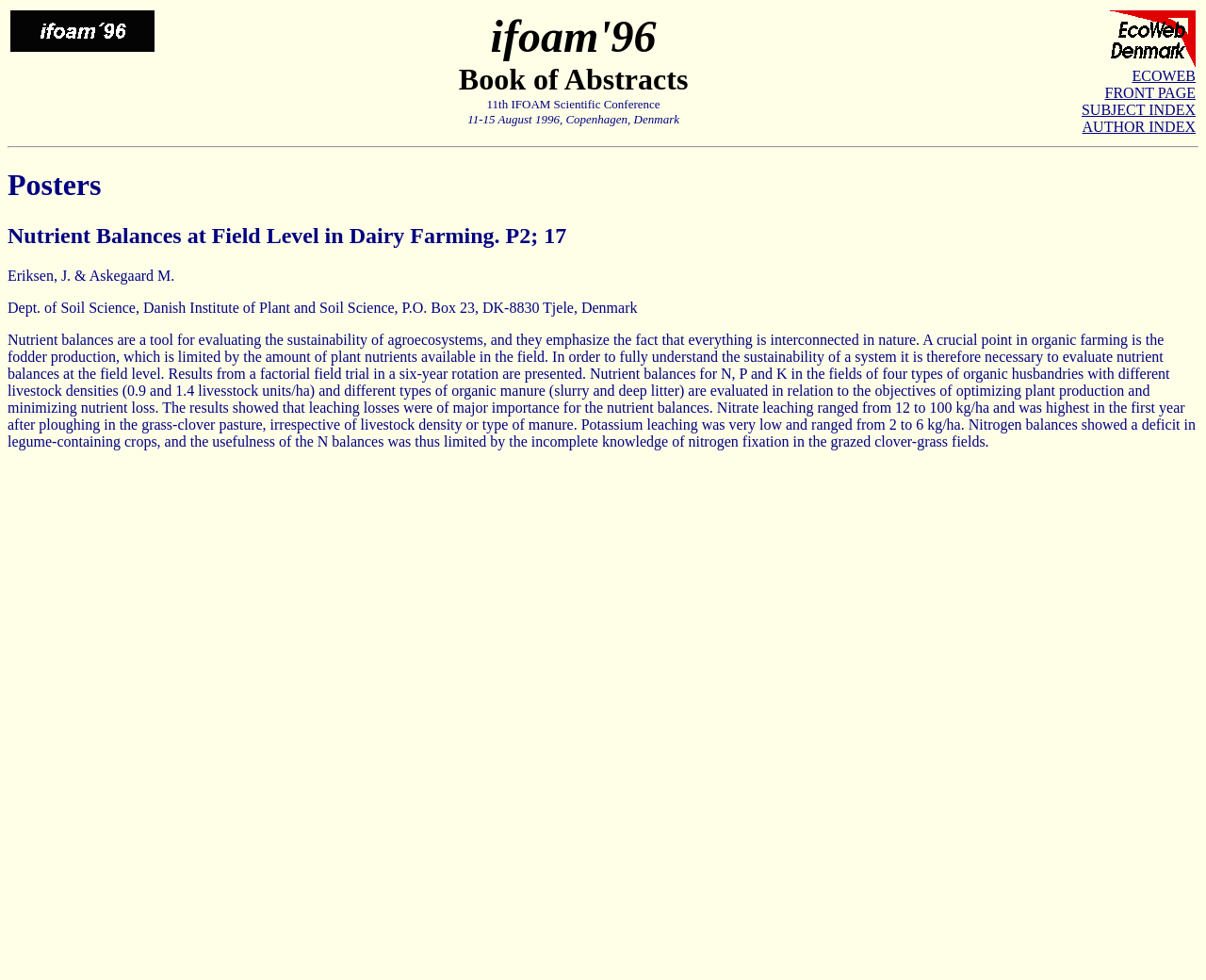What is the location of the conference?
Please use the image to provide a one-word or short phrase answer.

Copenhagen, Denmark